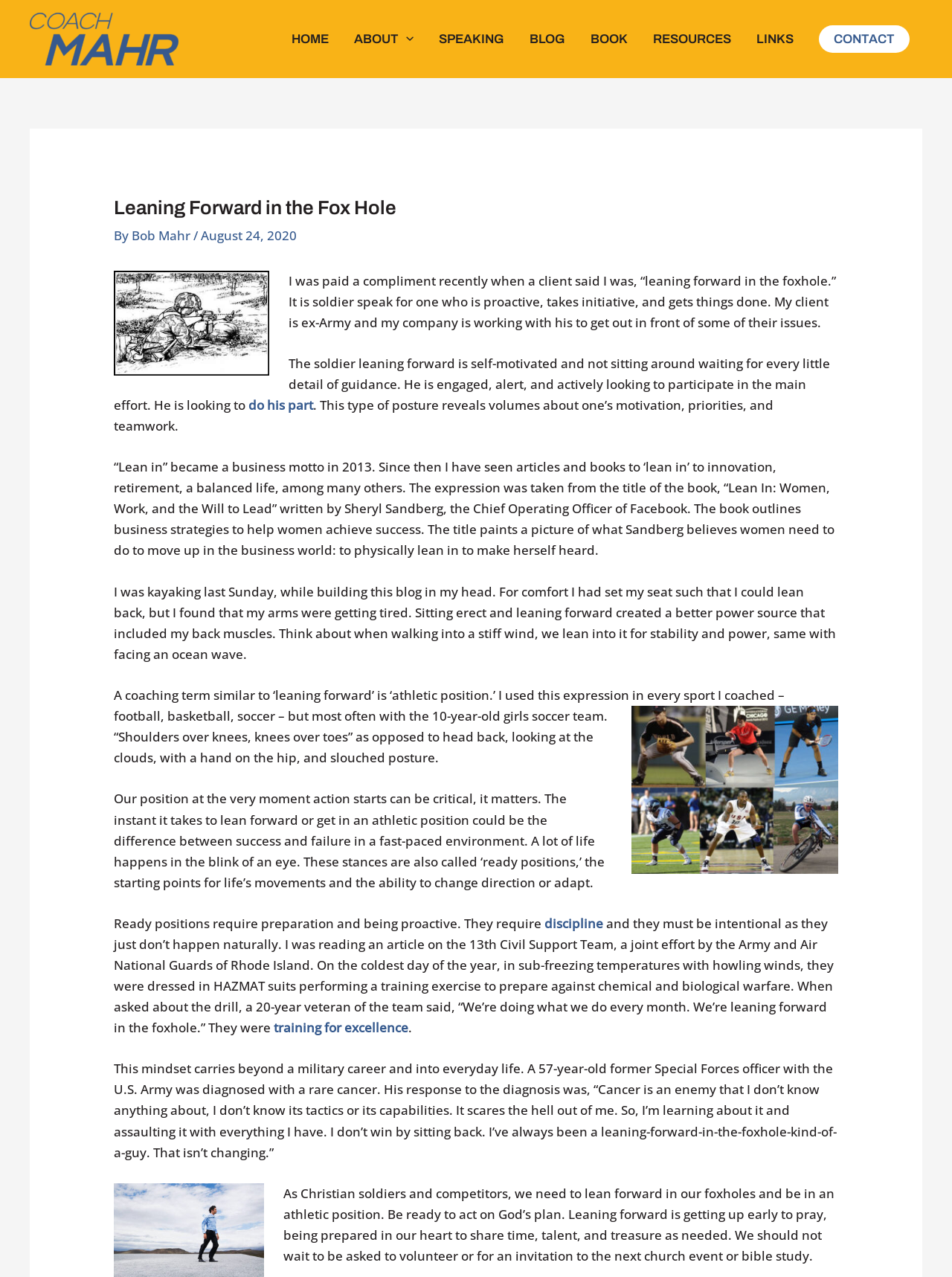Identify the bounding box coordinates of the area you need to click to perform the following instruction: "Click the do his part link".

[0.261, 0.31, 0.329, 0.324]